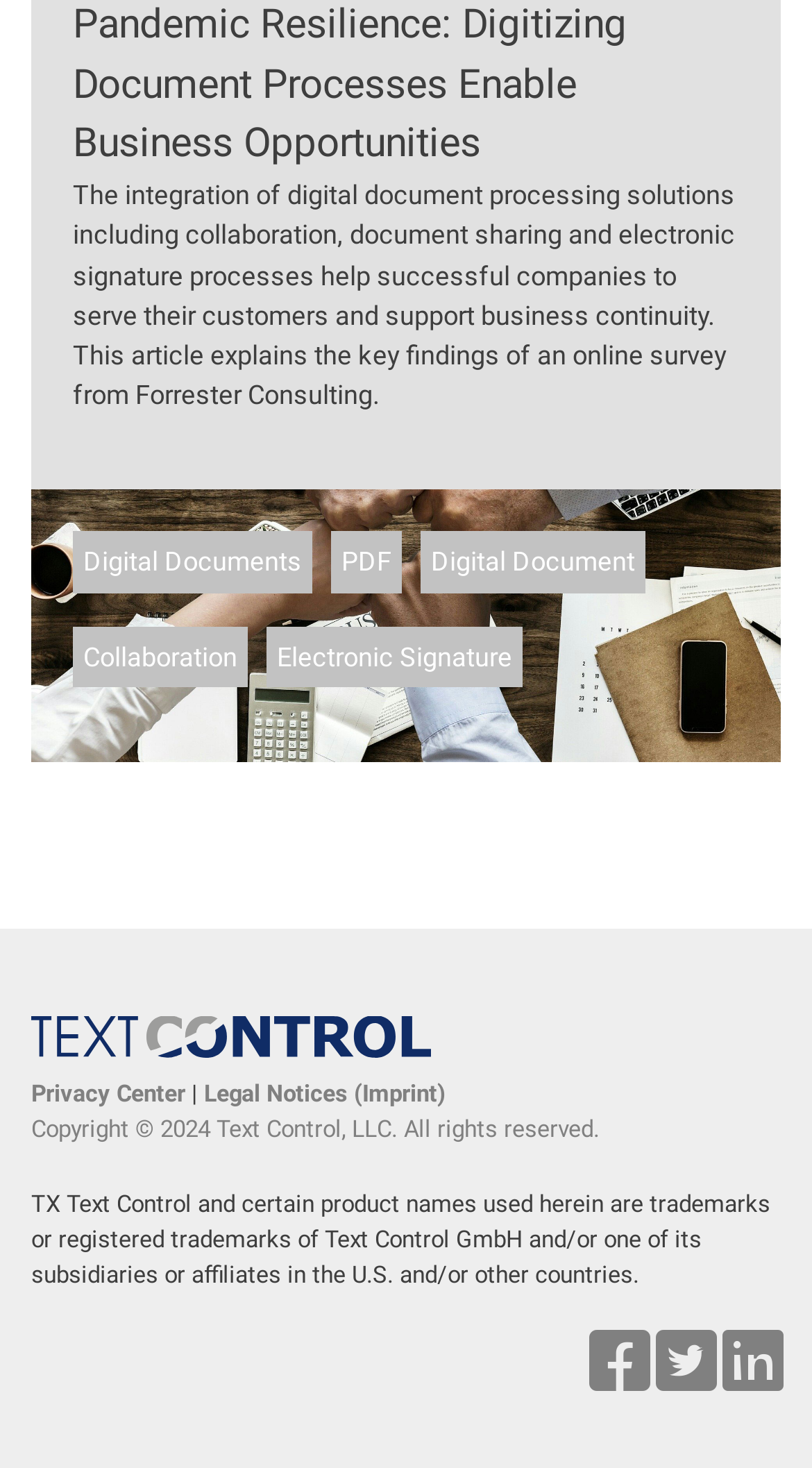Respond to the following query with just one word or a short phrase: 
What is the purpose of the 'Privacy Center' link?

To access privacy information